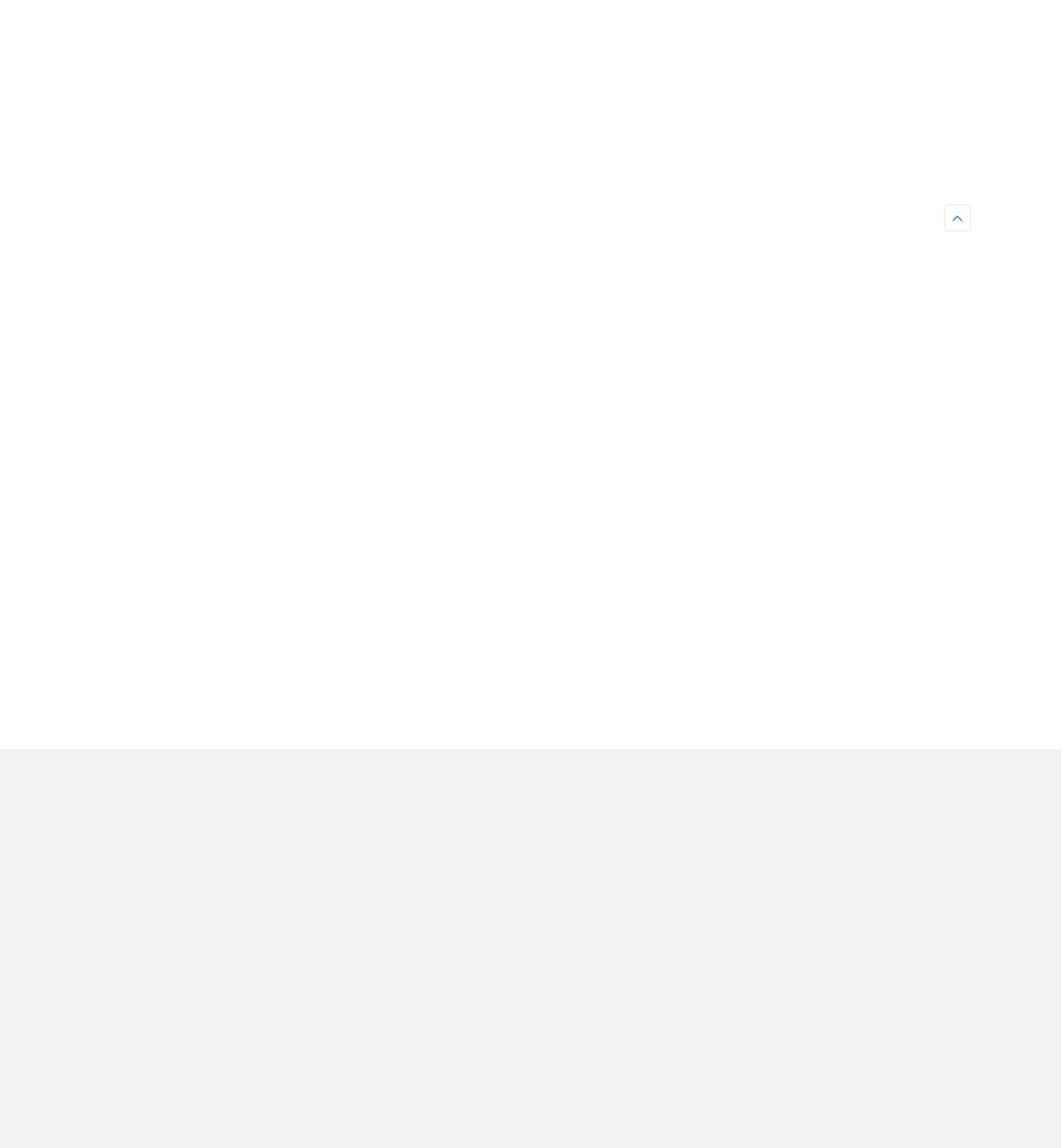What is the last updated date of the webpage?
Using the image, provide a concise answer in one word or a short phrase.

2023/12/04